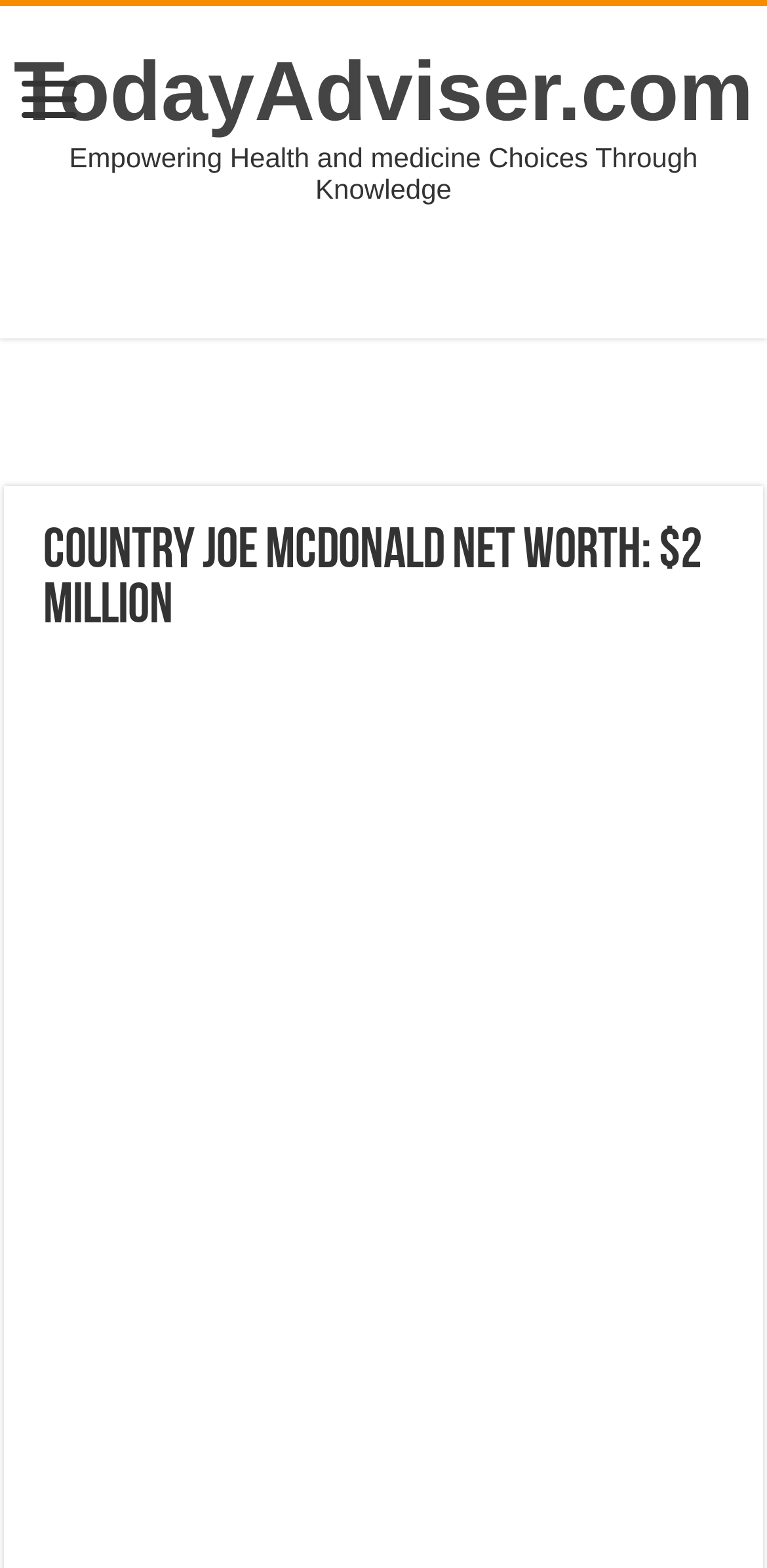Provide the bounding box coordinates of the HTML element this sentence describes: "TodayAdviser.com".

[0.018, 0.029, 0.982, 0.089]